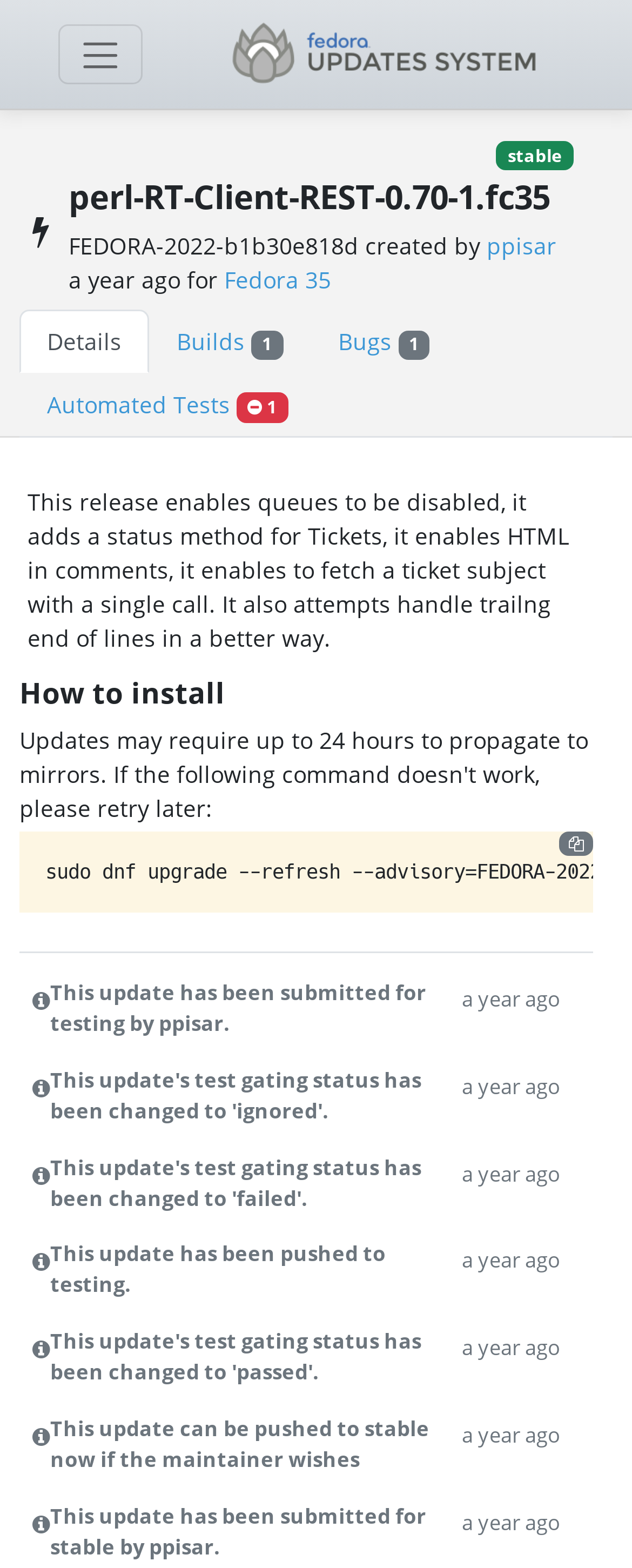Identify the bounding box coordinates of the region that should be clicked to execute the following instruction: "Go to December 2008".

None